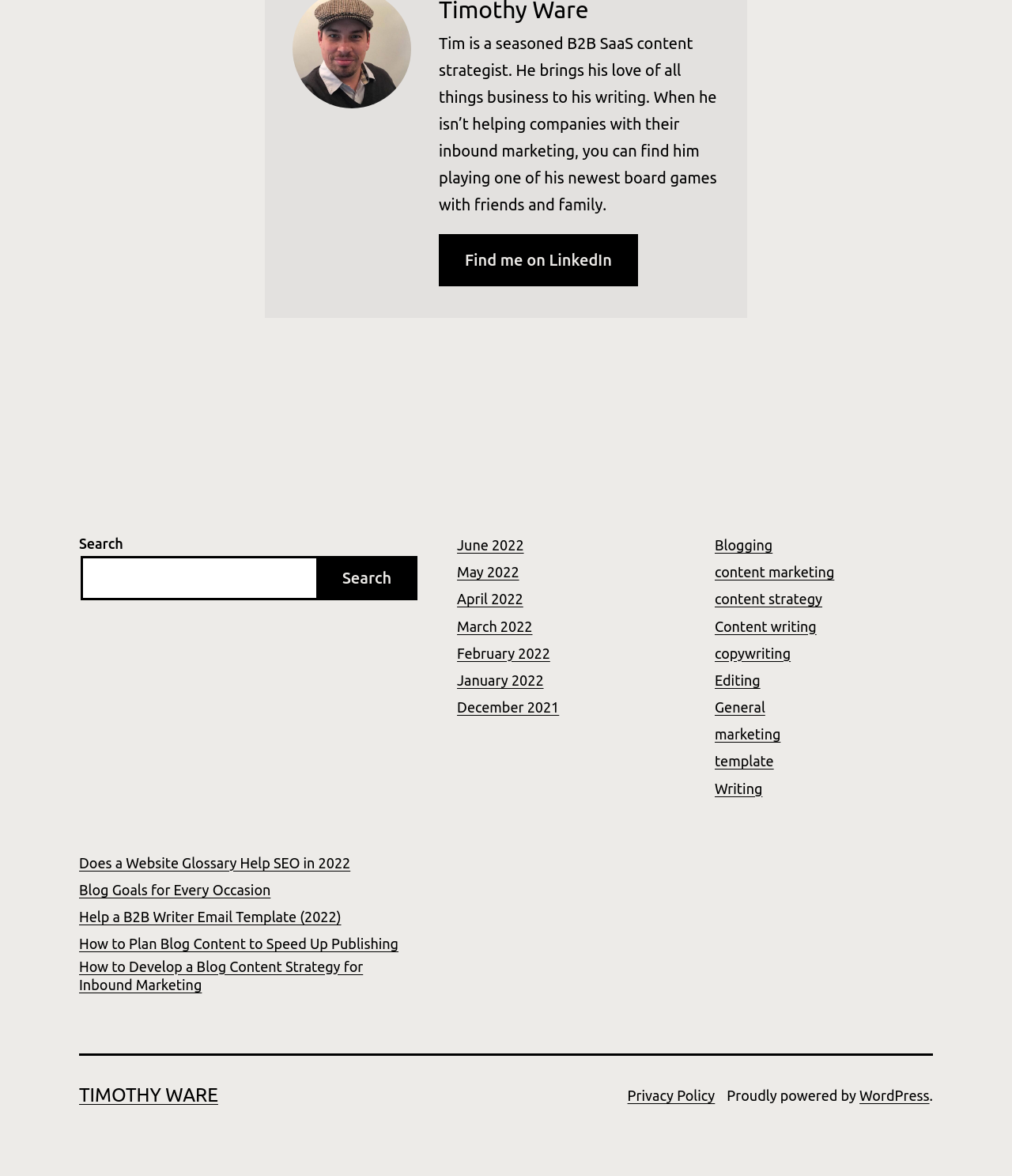Identify the bounding box coordinates of the area you need to click to perform the following instruction: "Read the article 'Does a Website Glossary Help SEO in 2022'".

[0.078, 0.726, 0.346, 0.742]